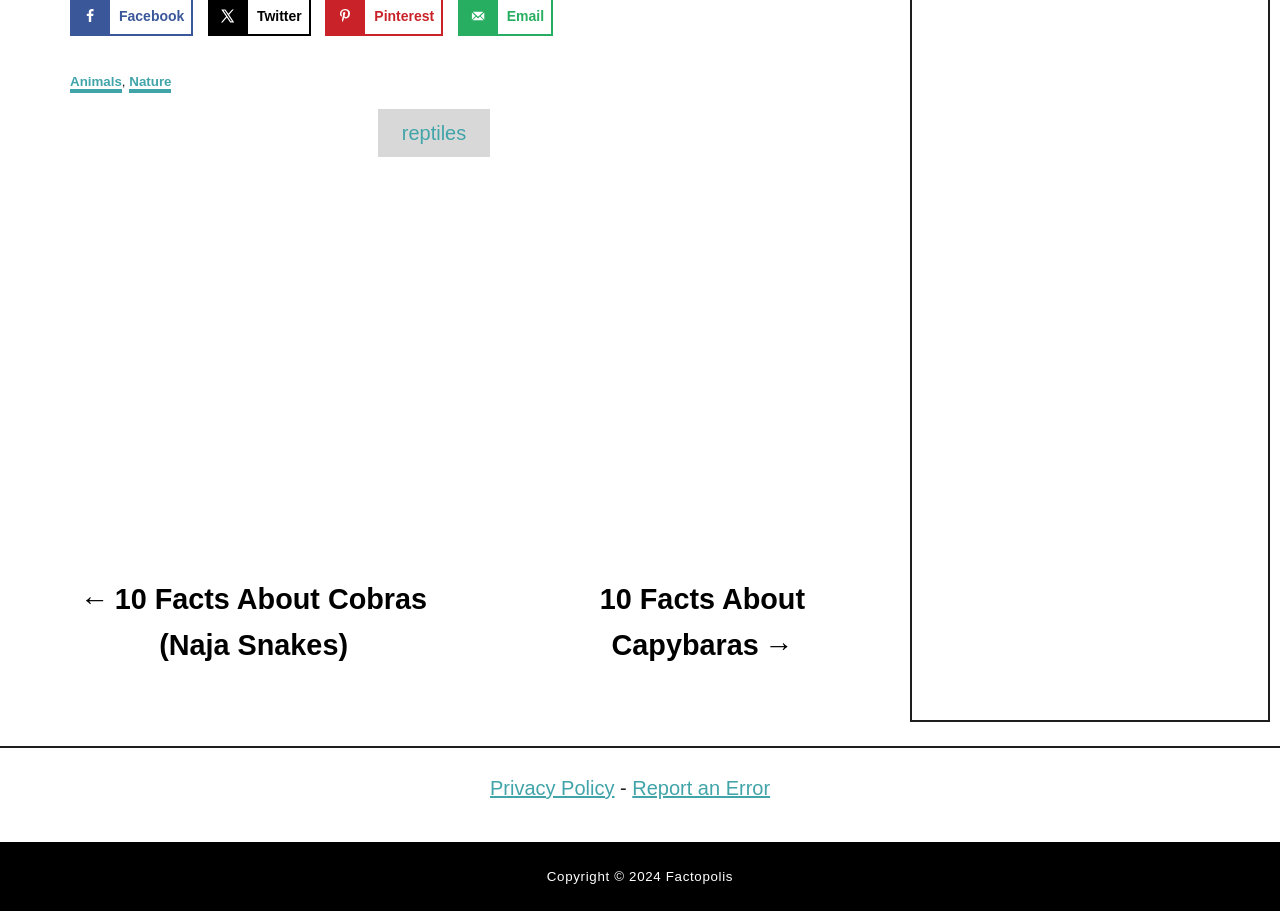Please identify the bounding box coordinates of the element that needs to be clicked to perform the following instruction: "Report an Error".

[0.494, 0.853, 0.602, 0.877]